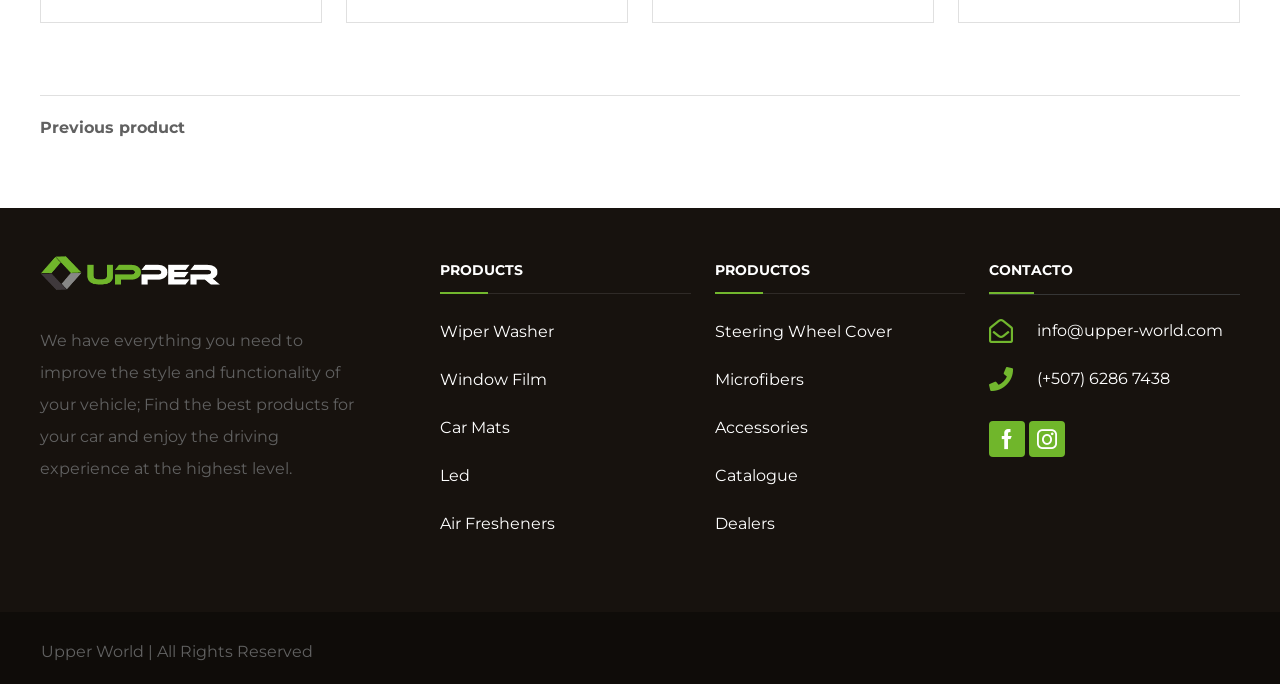Determine the bounding box coordinates of the clickable element necessary to fulfill the instruction: "Click on 'Previous product'". Provide the coordinates as four float numbers within the 0 to 1 range, i.e., [left, top, right, bottom].

[0.031, 0.175, 0.145, 0.199]